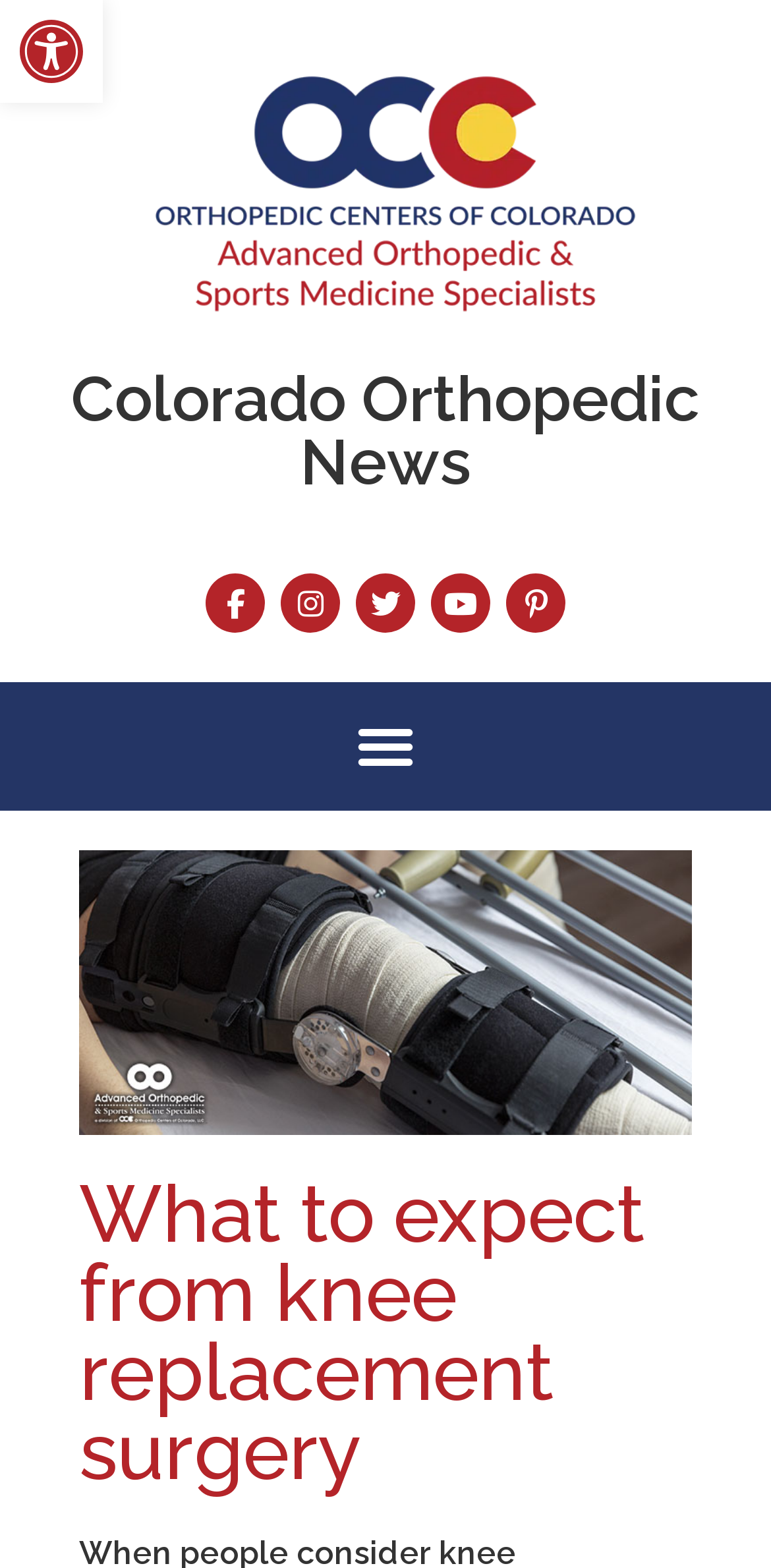Highlight the bounding box coordinates of the element that should be clicked to carry out the following instruction: "Visit OCC Advanced Orthopedic & Sports Medicine Specialists". The coordinates must be given as four float numbers ranging from 0 to 1, i.e., [left, top, right, bottom].

[0.174, 0.032, 0.851, 0.21]